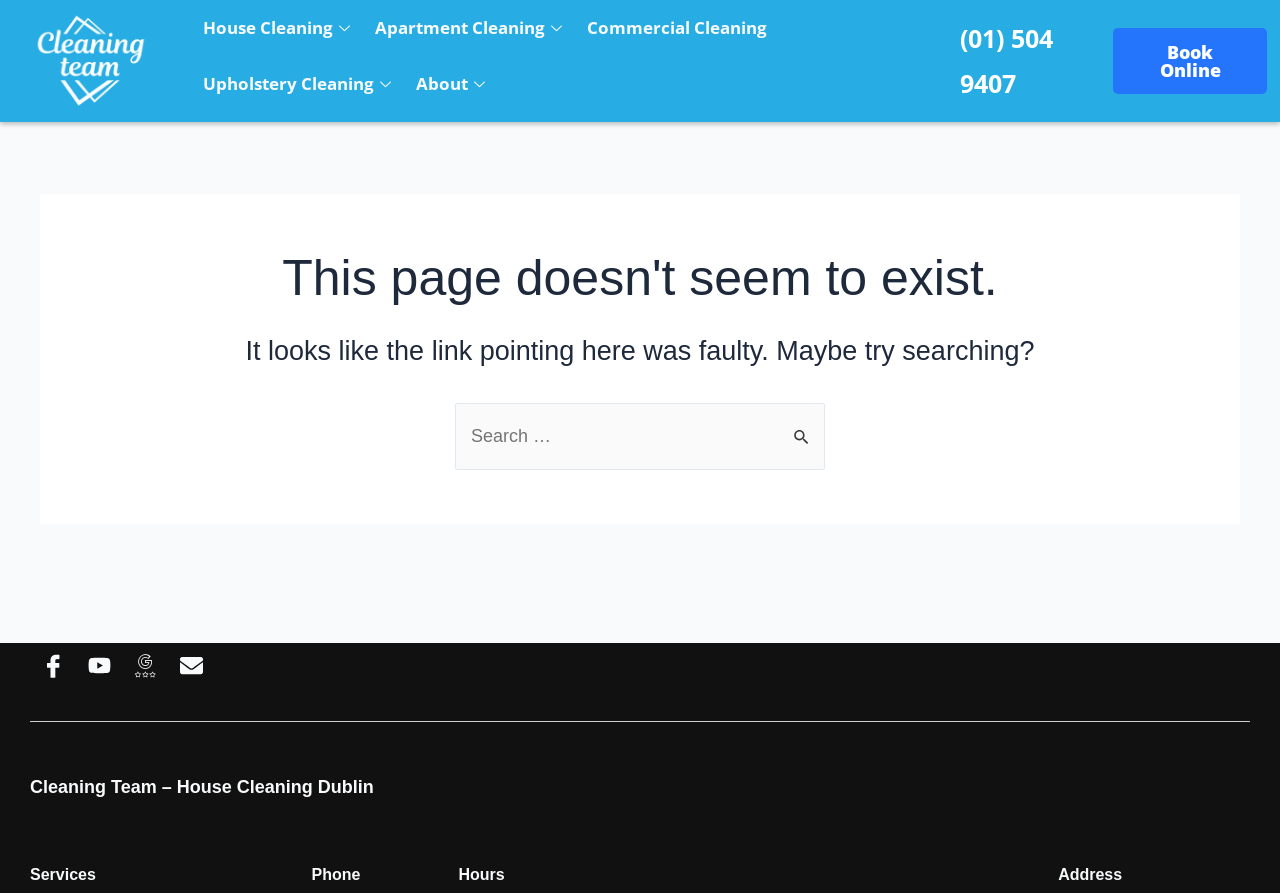Use one word or a short phrase to answer the question provided: 
How can I contact the company?

Call or Book Online